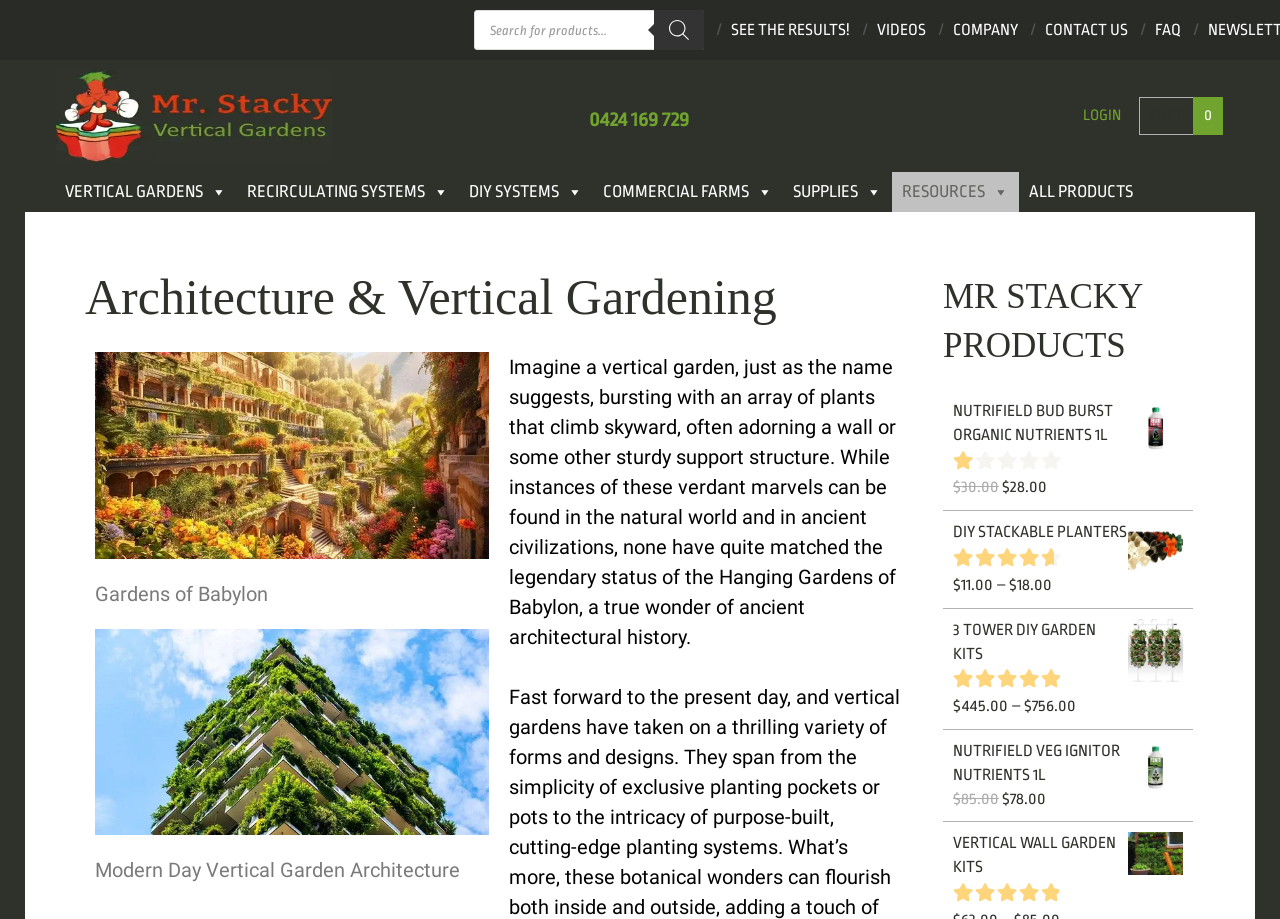Determine the bounding box coordinates for the clickable element to execute this instruction: "Click on SEE THE RESULTS!". Provide the coordinates as four float numbers between 0 and 1, i.e., [left, top, right, bottom].

[0.571, 0.022, 0.664, 0.042]